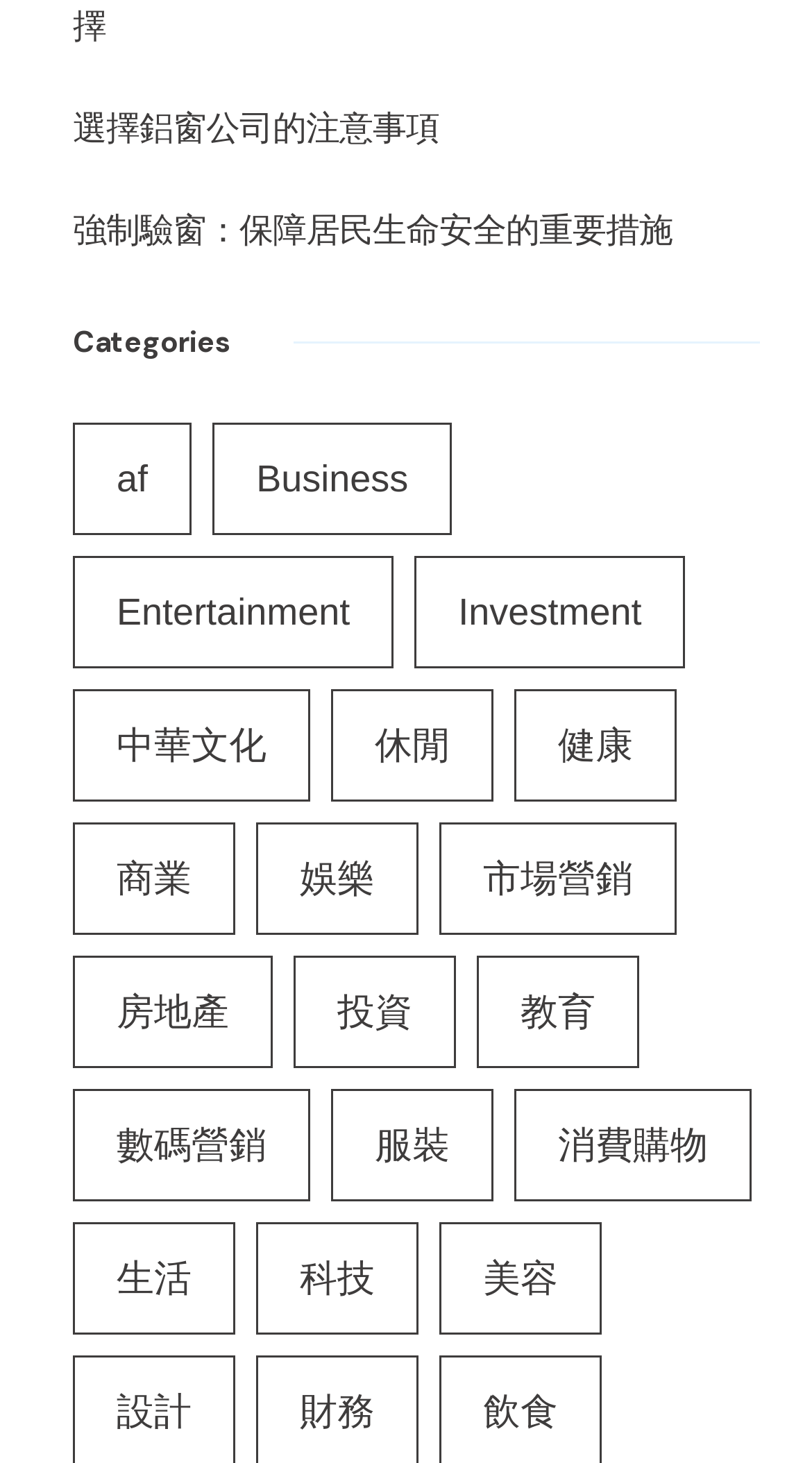Respond to the question with just a single word or phrase: 
What is the first category listed?

af